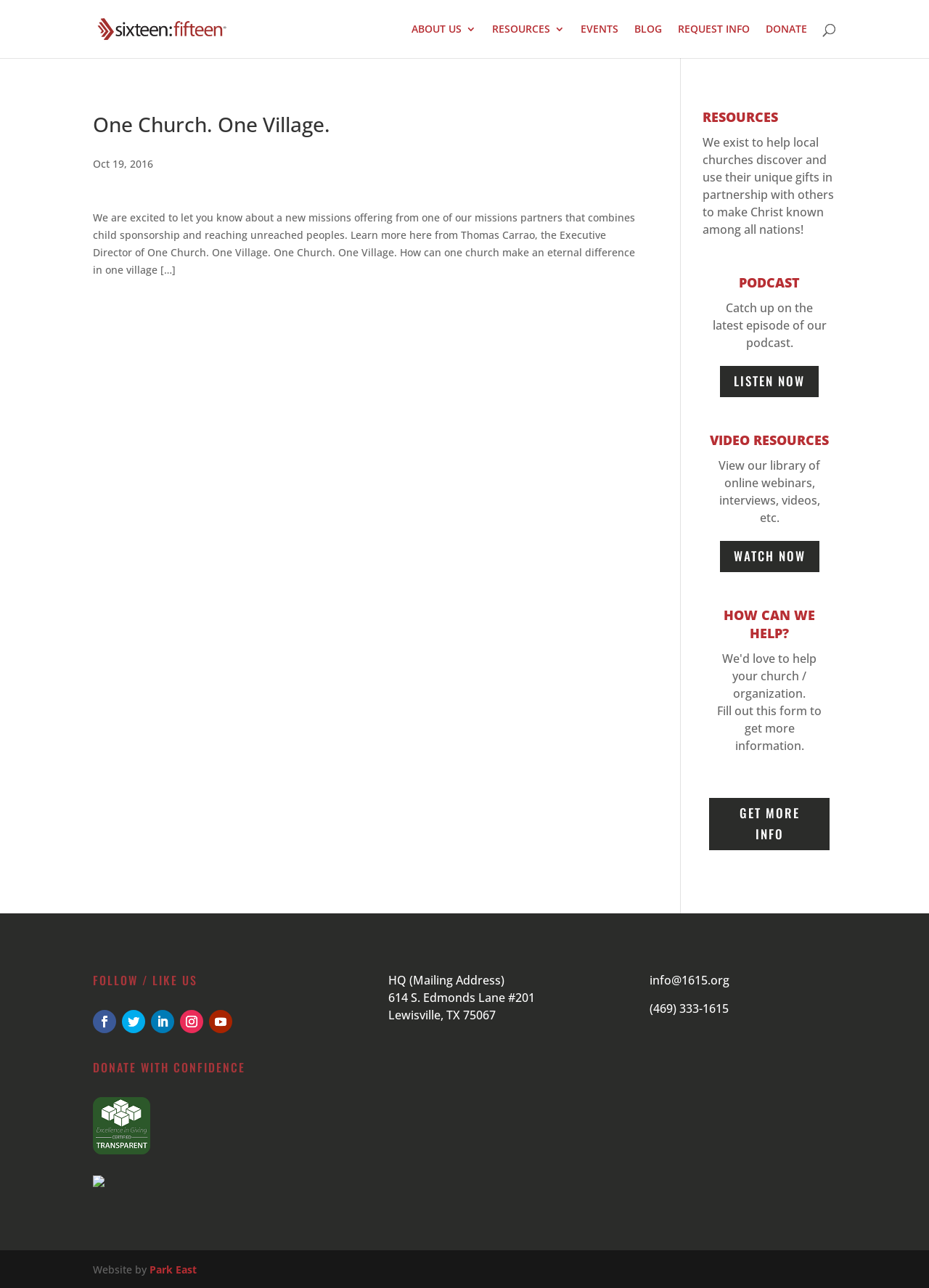Respond to the question below with a single word or phrase: What is the name of the organization?

Sixteen:Fifteen